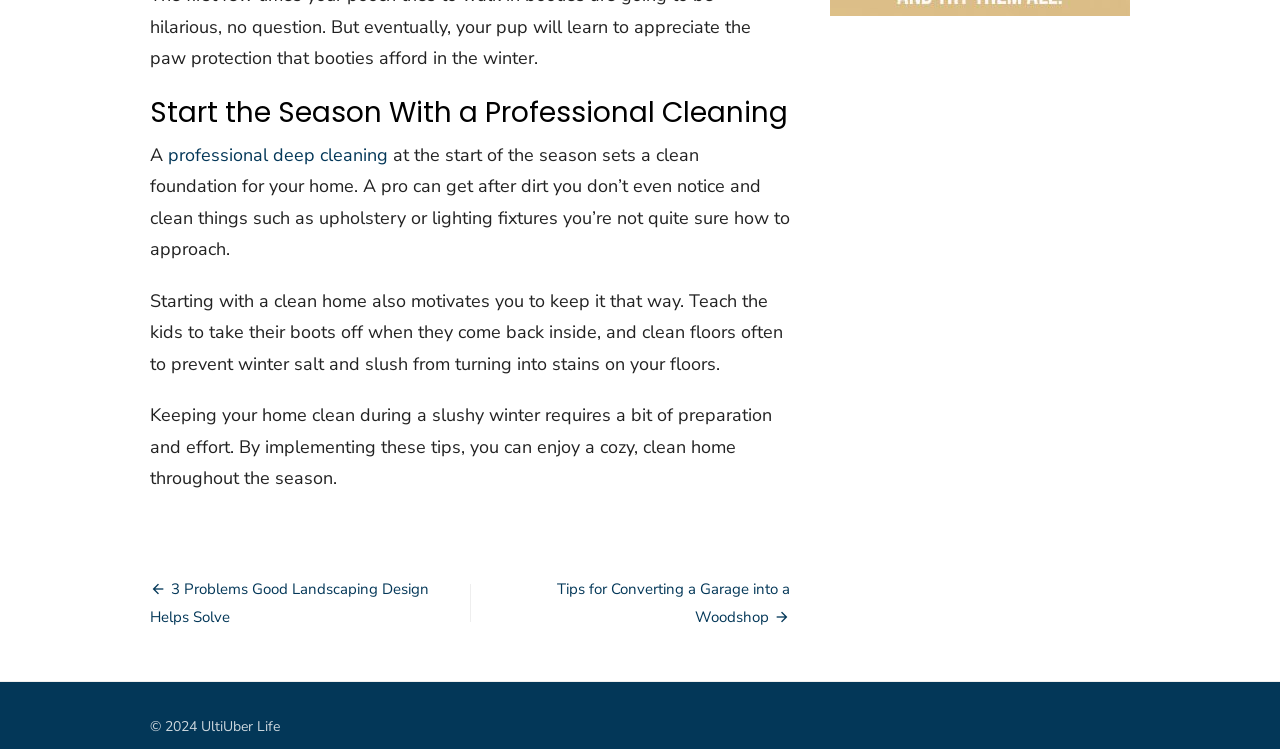Using the information shown in the image, answer the question with as much detail as possible: What type of product is recommended by the website?

The website recommends 'dapper yankee' natural soap, which is mentioned in the link at the top of the webpage, suggesting that the website promotes or endorses this product.